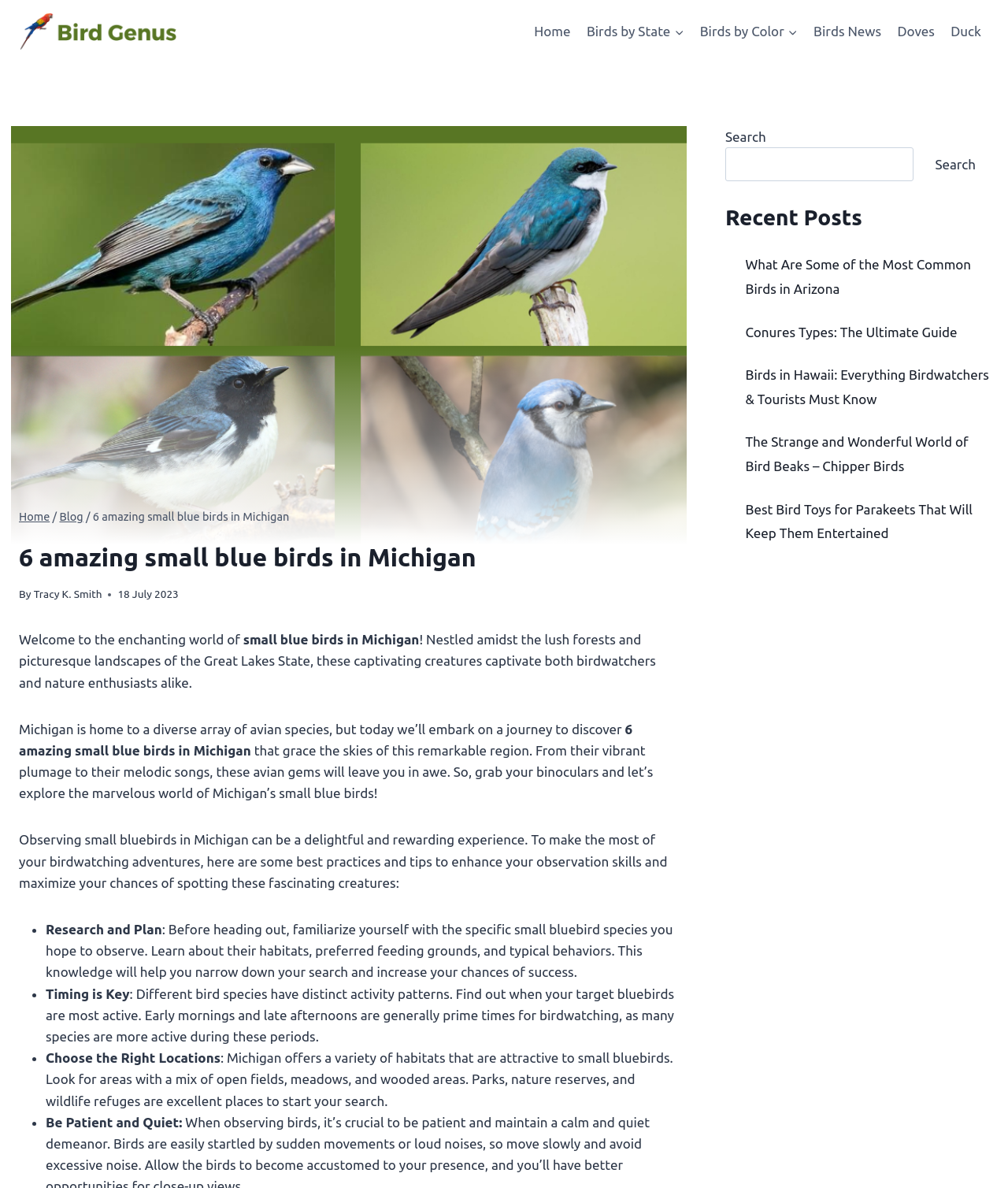Identify the bounding box of the UI element described as follows: "Search". Provide the coordinates as four float numbers in the range of 0 to 1 [left, top, right, bottom].

[0.914, 0.124, 0.981, 0.152]